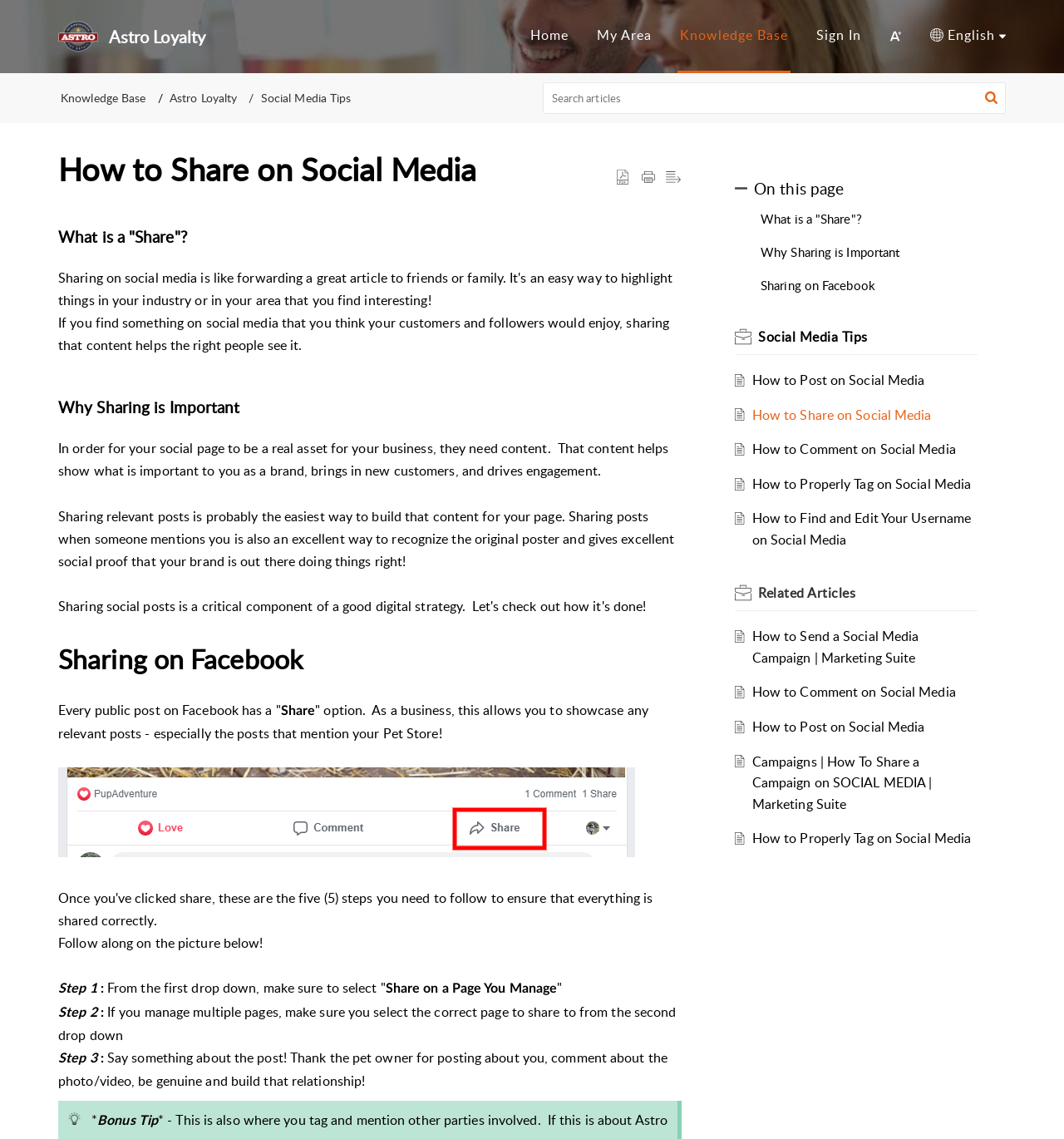Show me the bounding box coordinates of the clickable region to achieve the task as per the instruction: "Share on Facebook".

[0.055, 0.615, 0.264, 0.631]